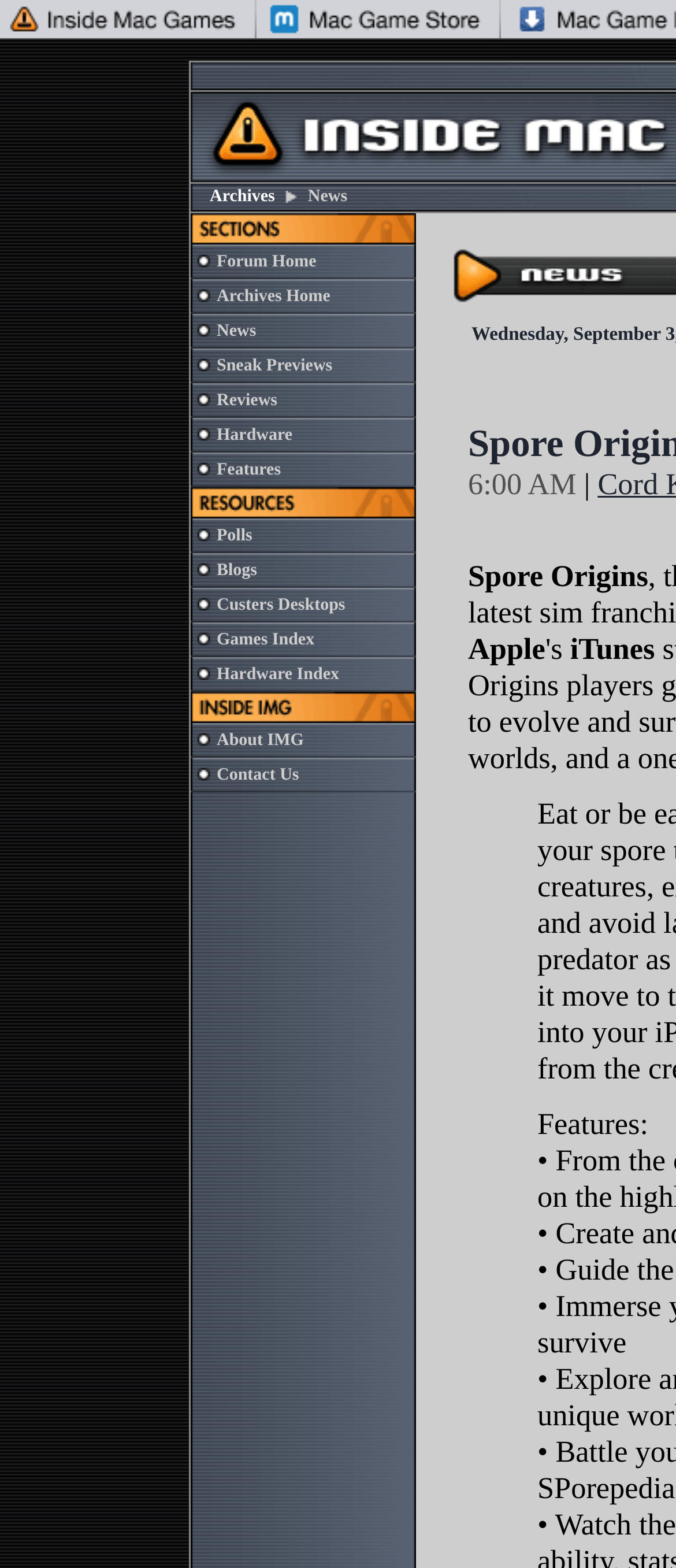How many sections are available on the website?
Answer the question with a single word or phrase, referring to the image.

Multiple